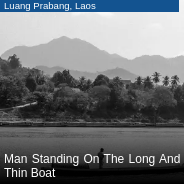What is the relationship between the people and the waterways in this region?
With the help of the image, please provide a detailed response to the question.

The answer can be obtained by analyzing the caption, which mentions that the image 'highlights both the natural beauty of the region and the connection of its people to these vital waterways'. This suggests that the people in this region have a harmonious relationship with the waterways, which are an integral part of their lives.